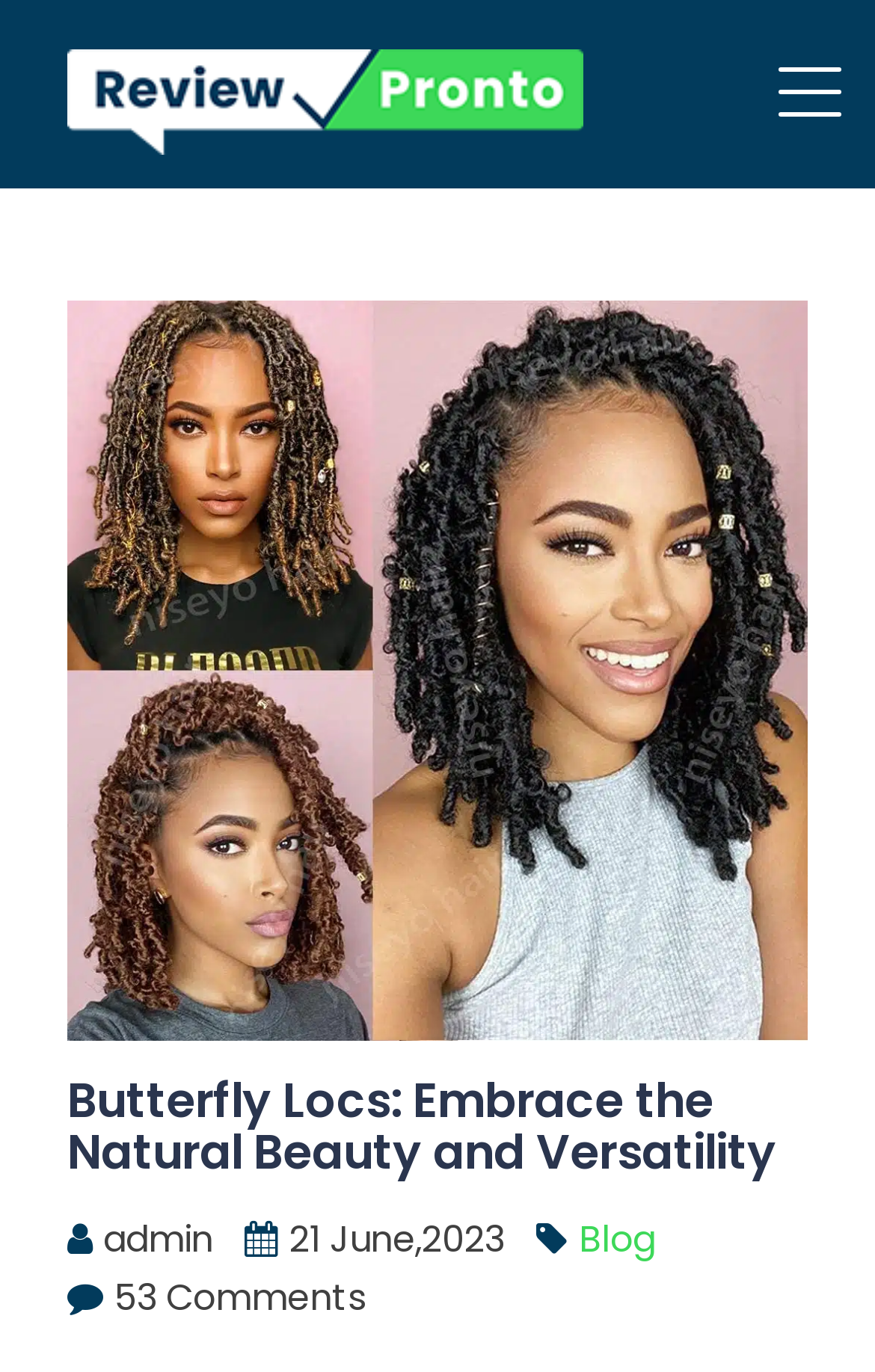Determine the bounding box coordinates for the HTML element mentioned in the following description: "Blog". The coordinates should be a list of four floats ranging from 0 to 1, represented as [left, top, right, bottom].

[0.662, 0.885, 0.749, 0.922]